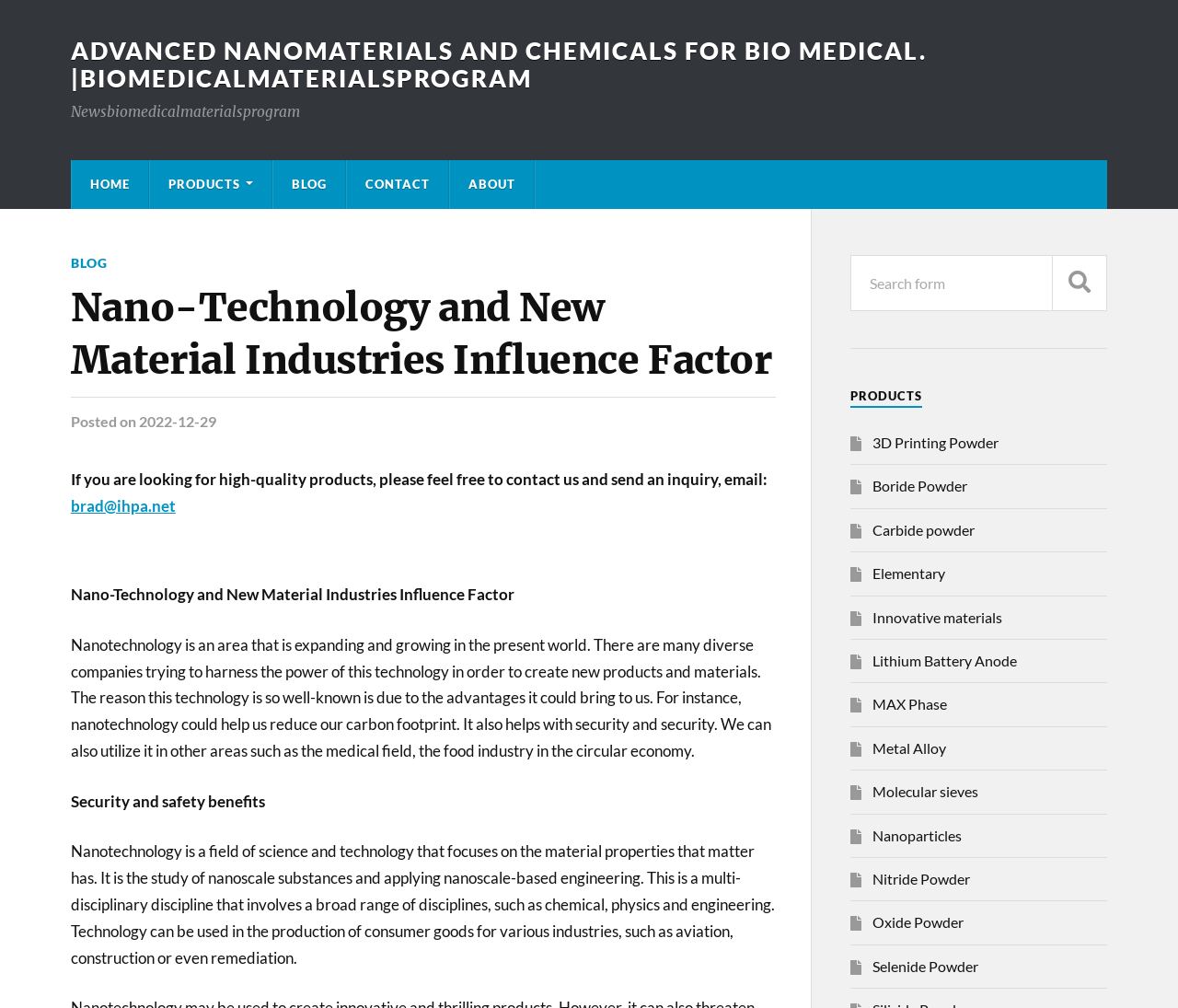Illustrate the webpage thoroughly, mentioning all important details.

The webpage is about Nano-Technology and New Material Industries Influence Factor, with a focus on biomedical materials. At the top, there is a prominent link to "ADVANCED NANOMATERIALS AND CHEMICALS FOR BIO MEDICAL. |BIOMEDICALMATERIALSPROGRAM" and a static text "Newsbiomedicalmaterialsprogram". Below this, there are five links to different sections of the website: "HOME", "PRODUCTS", "BLOG", "CONTACT", and "ABOUT".

On the left side, there is a heading "Nano-Technology and New Material Industries Influence Factor" followed by a brief introduction to nanotechnology and its benefits. Below this, there is a static text "Posted on 2022-12-29" and a contact information with an email address "brad@ihpa.net".

On the right side, there is a search box with a search button. Below this, there is a heading "PRODUCTS" followed by a list of 12 links to different products, including "3D Printing Powder", "Boride Powder", "Carbide powder", and others.

Throughout the webpage, there are several static texts that provide information about nanotechnology, its applications, and benefits. The overall layout is organized, with clear headings and concise text.